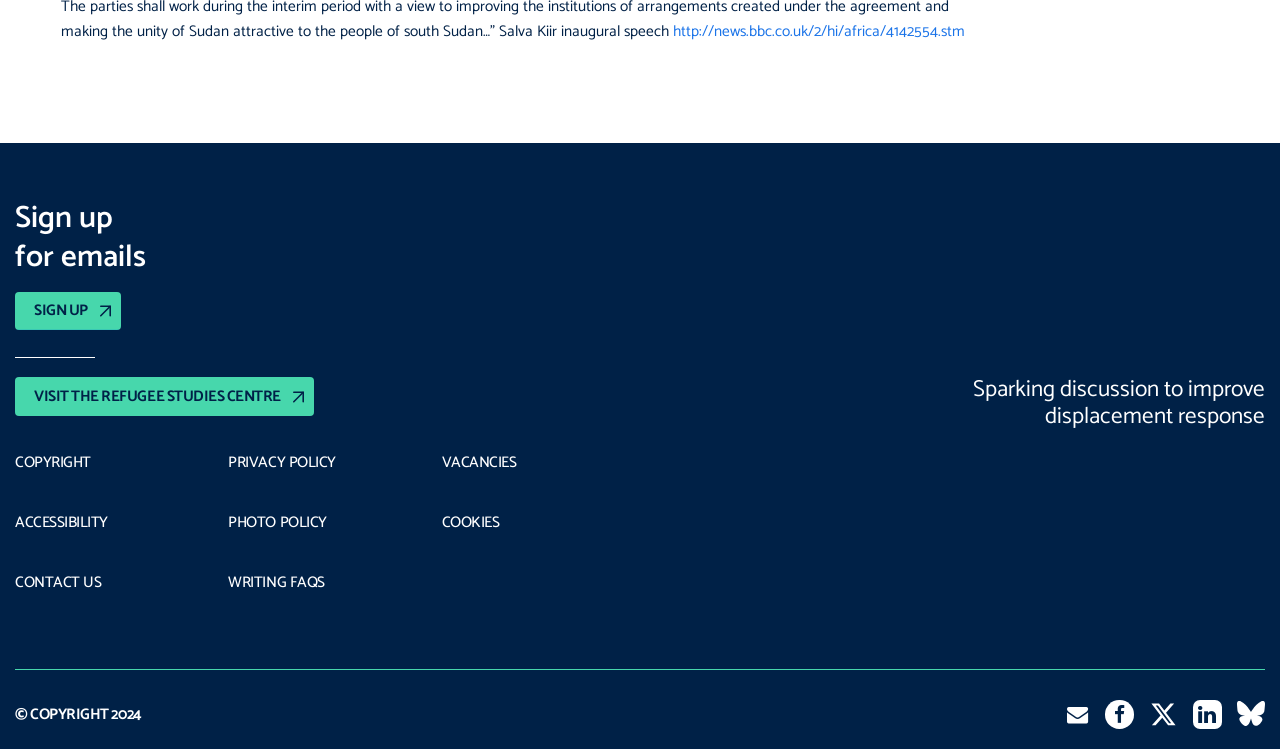Using the details in the image, give a detailed response to the question below:
What is the purpose of the 'CONTACT US' link?

The 'CONTACT US' link is located near other links such as 'COPYRIGHT', 'ACCESSIBILITY', and 'PRIVACY POLICY', indicating that it is used to contact the website or its administrators.